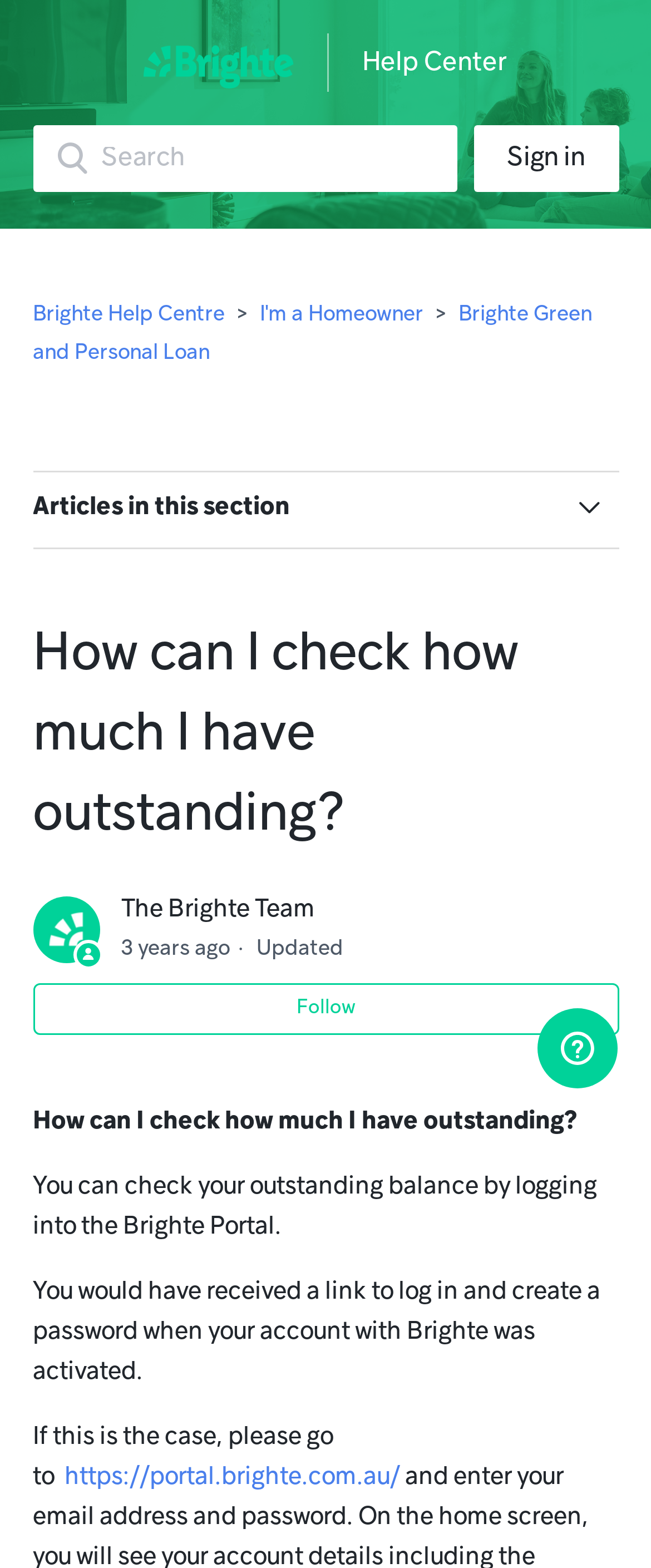Illustrate the webpage thoroughly, mentioning all important details.

The webpage is a help center page from Brighte, with a prominent header section at the top featuring a link to the Brighte Help Centre home page, accompanied by an image. To the right of this section is a search bar and a "Sign in" button.

Below the header section, there is a list of links categorized under "Brighte Help Centre", "I'm a Homeowner", and "Brighte Green and Personal Loan". 

Further down the page, there is a section titled "Articles in this section" with a dropdown arrow, followed by a list of links to various articles related to Brighte's services, such as "How is interest calculated?", "What does the comparison rate mean?", and "How can I check how much I have outstanding?".

The main content of the page is focused on the article "How can I check how much I have outstanding?", which provides information on how to check one's outstanding balance by logging into the Brighte Portal. The article is written by the Brighte Team and was last updated on December 8, 2021. There is also a "Follow" button and a link to the Brighte Portal at the bottom of the article.

On the right side of the page, there is an iframe widget that provides additional information.